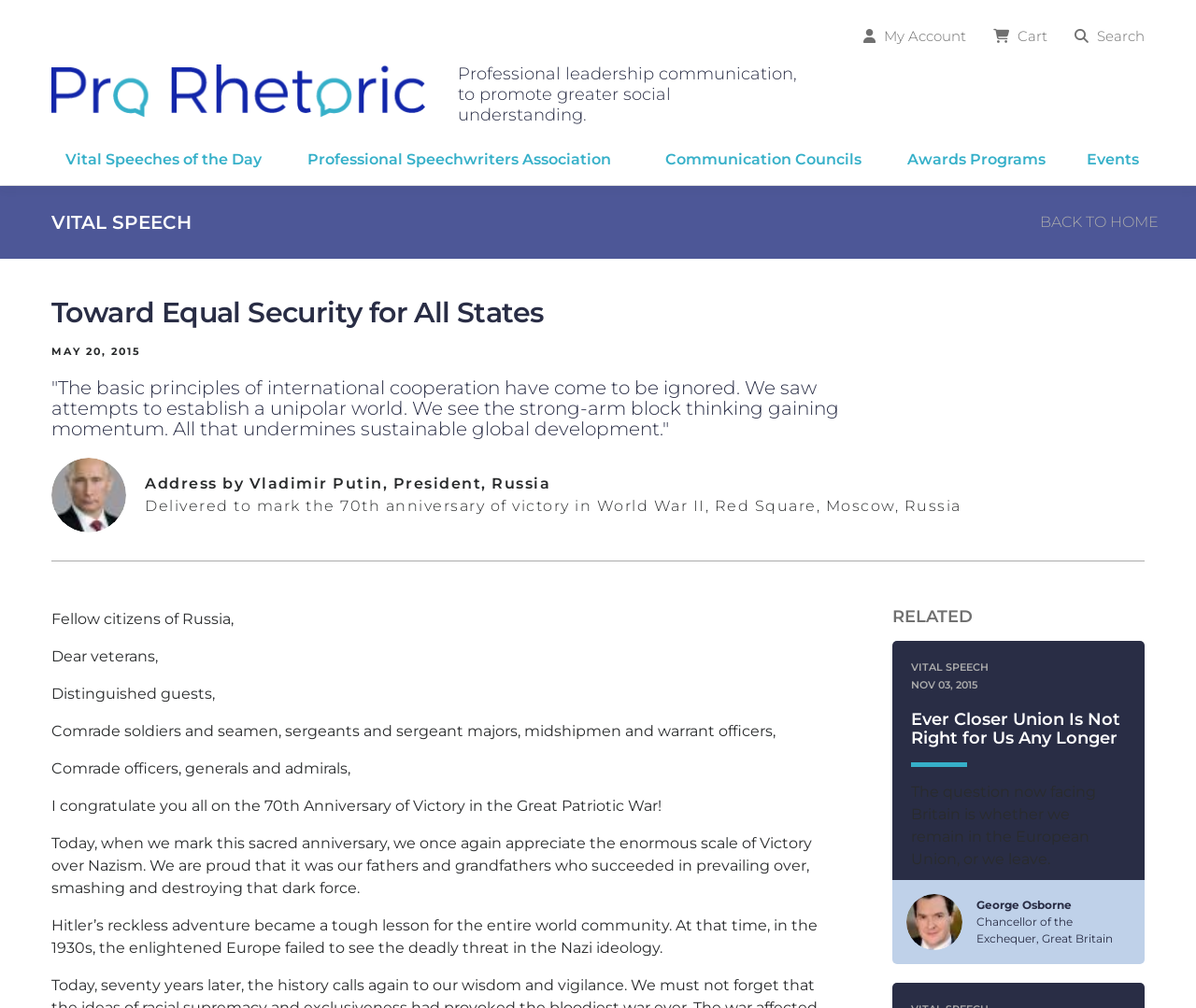What is the occasion of the address?
Answer the question with detailed information derived from the image.

I found the answer by reading the text 'Delivered to mark the 70th anniversary of victory in World War II, Red Square, Moscow, Russia' which specifies the occasion of the address.